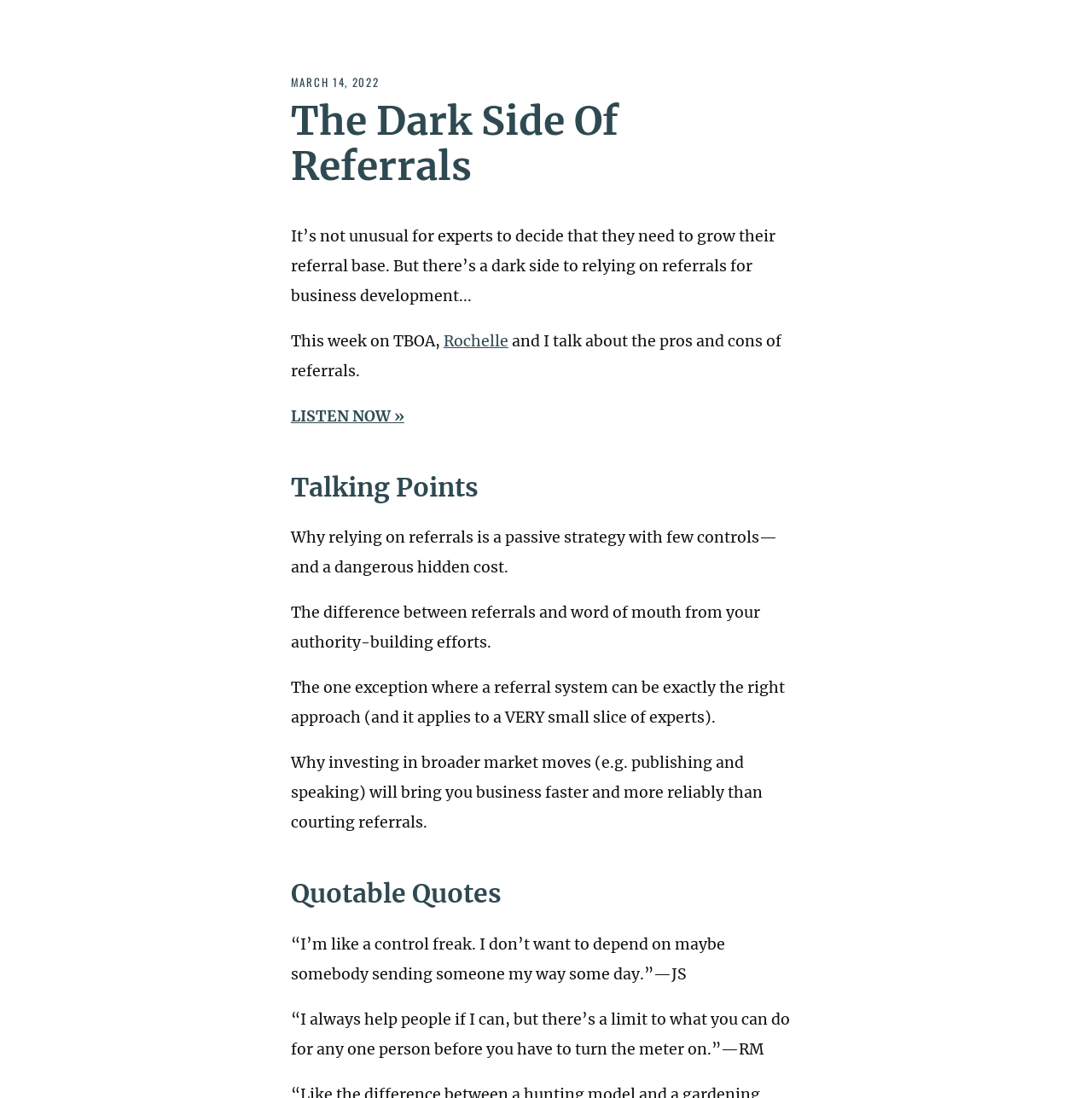Who is the author of the article?
Please respond to the question with a detailed and informative answer.

The author of the article can be inferred from the title of the webpage, which is 'The Dark Side Of Referrals by Jonathan Stark'.